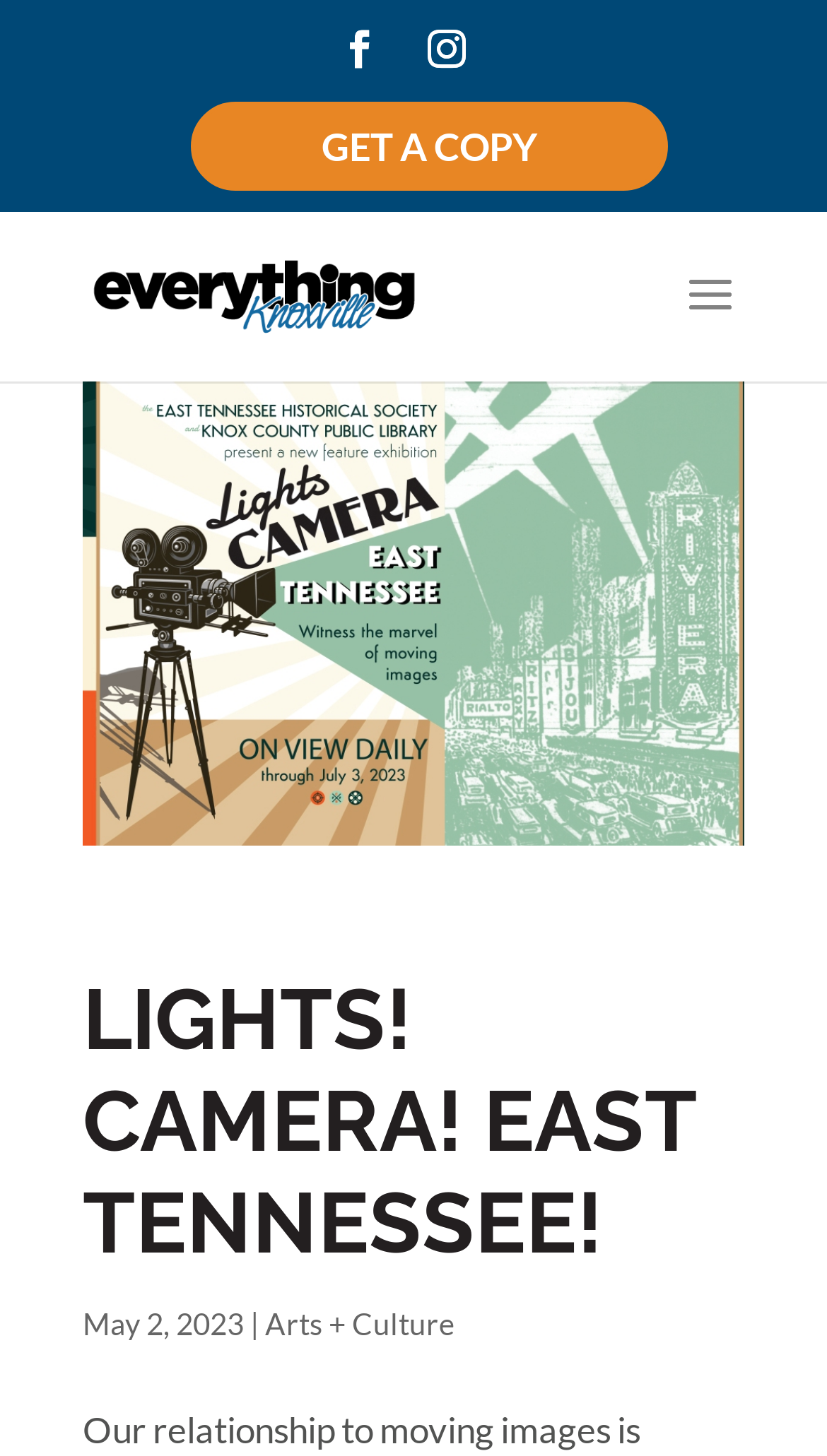Extract the bounding box coordinates for the UI element described by the text: "Get A Copy". The coordinates should be in the form of [left, top, right, bottom] with values between 0 and 1.

[0.231, 0.07, 0.808, 0.131]